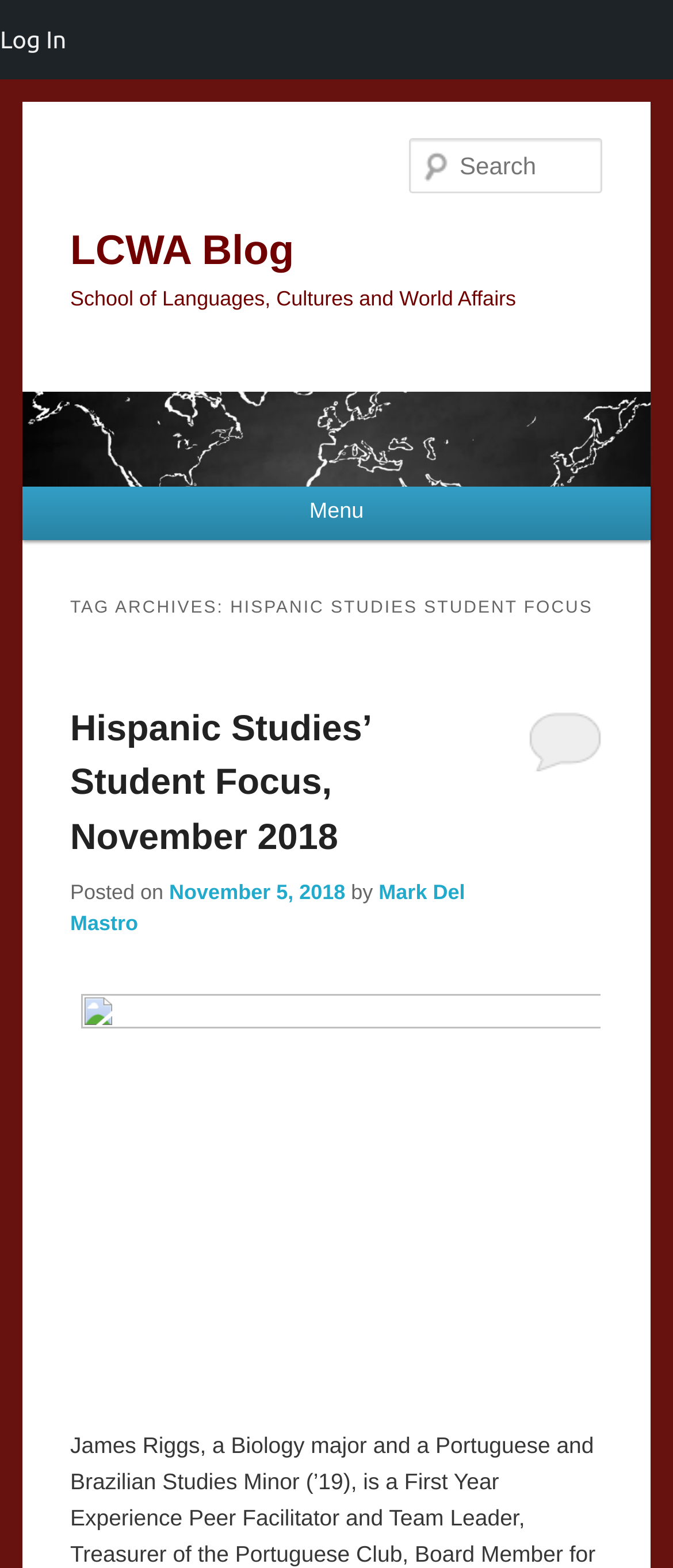What is the name of the school?
Use the image to give a comprehensive and detailed response to the question.

The name of the school can be found in the heading element at the top of the webpage, which reads 'School of Languages, Cultures and World Affairs'.